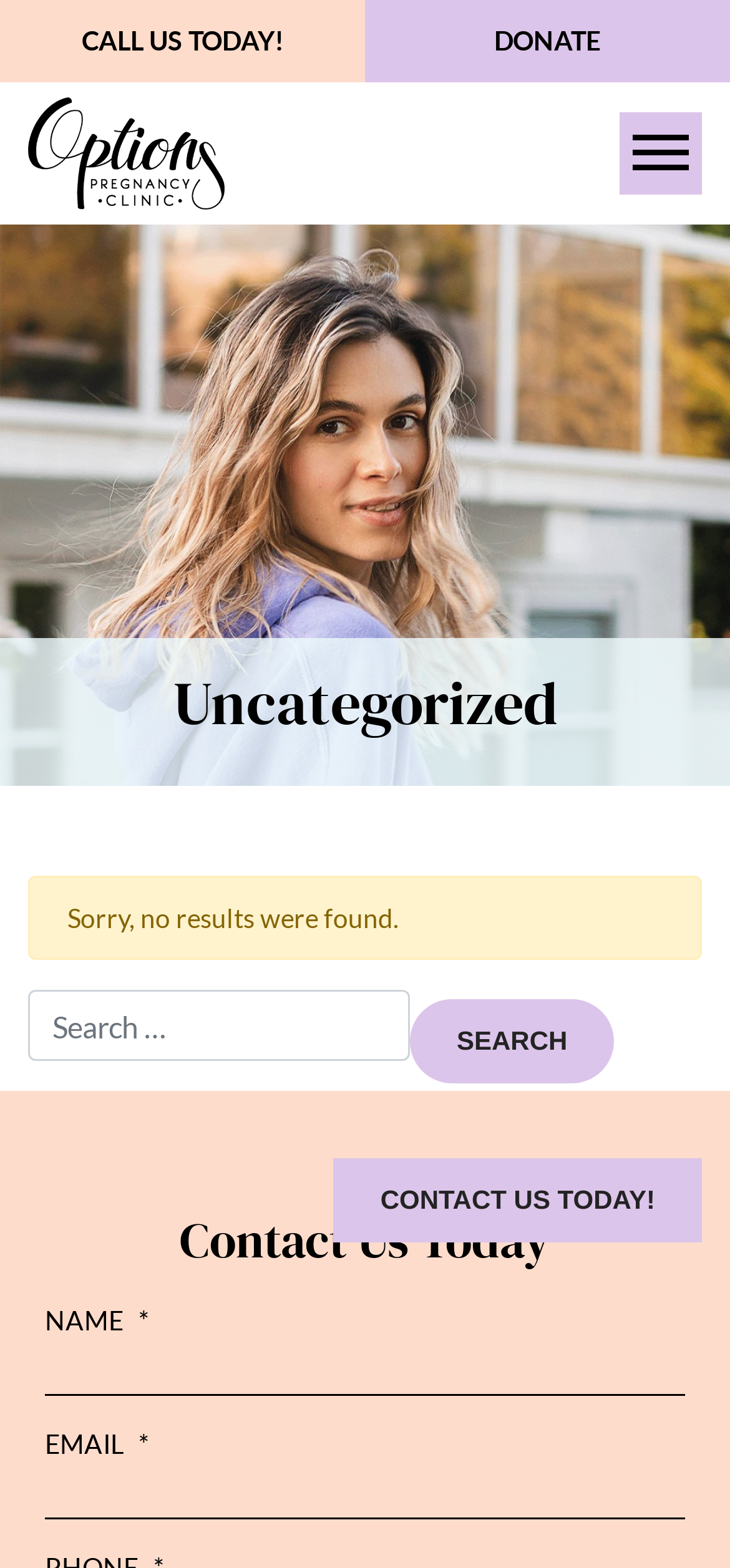Refer to the element description Trustee Surprised with Honorary Doctorate and identify the corresponding bounding box in the screenshot. Format the coordinates as (top-left x, top-left y, bottom-right x, bottom-right y) with values in the range of 0 to 1.

None